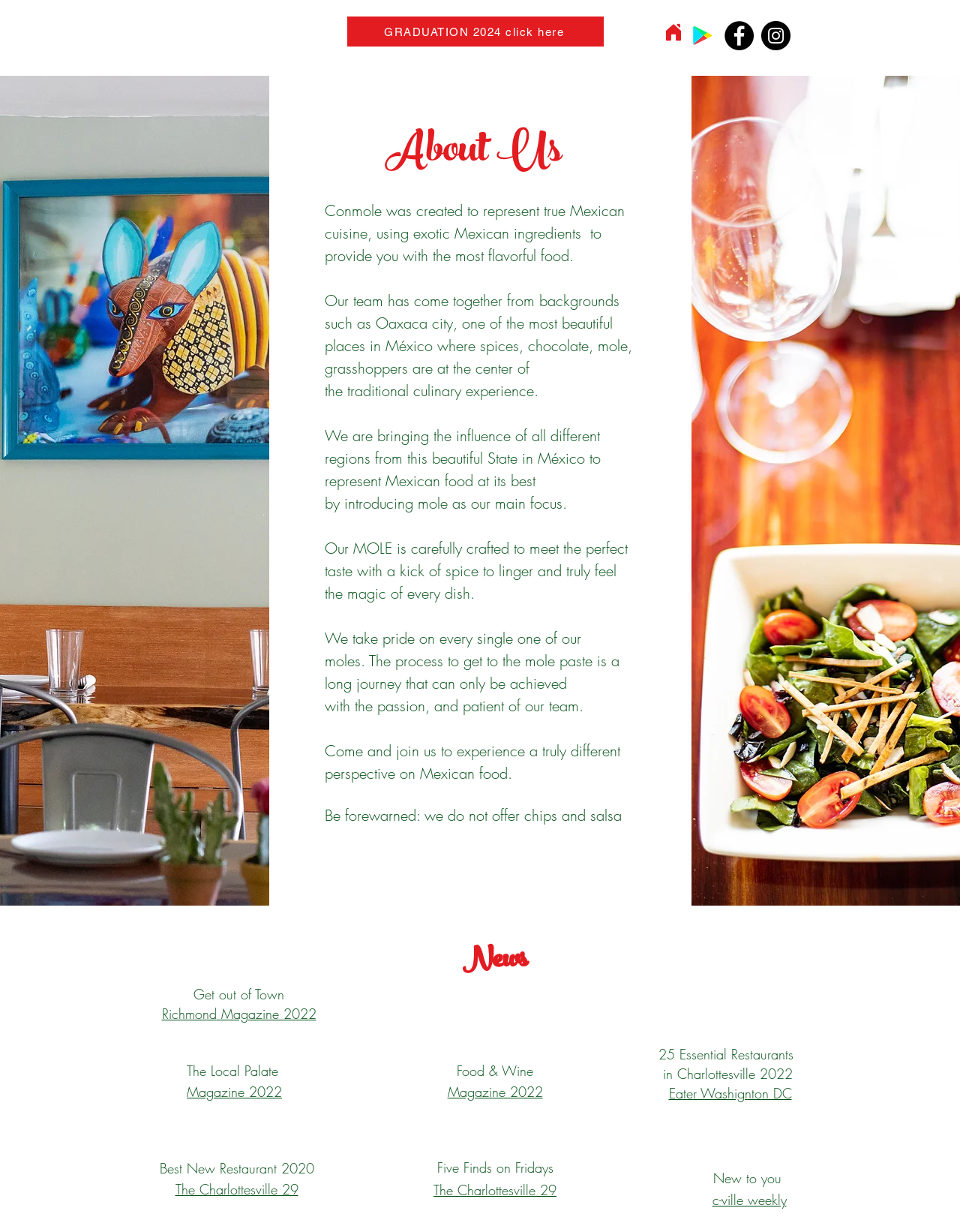Please provide the bounding box coordinates in the format (top-left x, top-left y, bottom-right x, bottom-right y). Remember, all values are floating point numbers between 0 and 1. What is the bounding box coordinate of the region described as: Home

[0.687, 0.014, 0.716, 0.038]